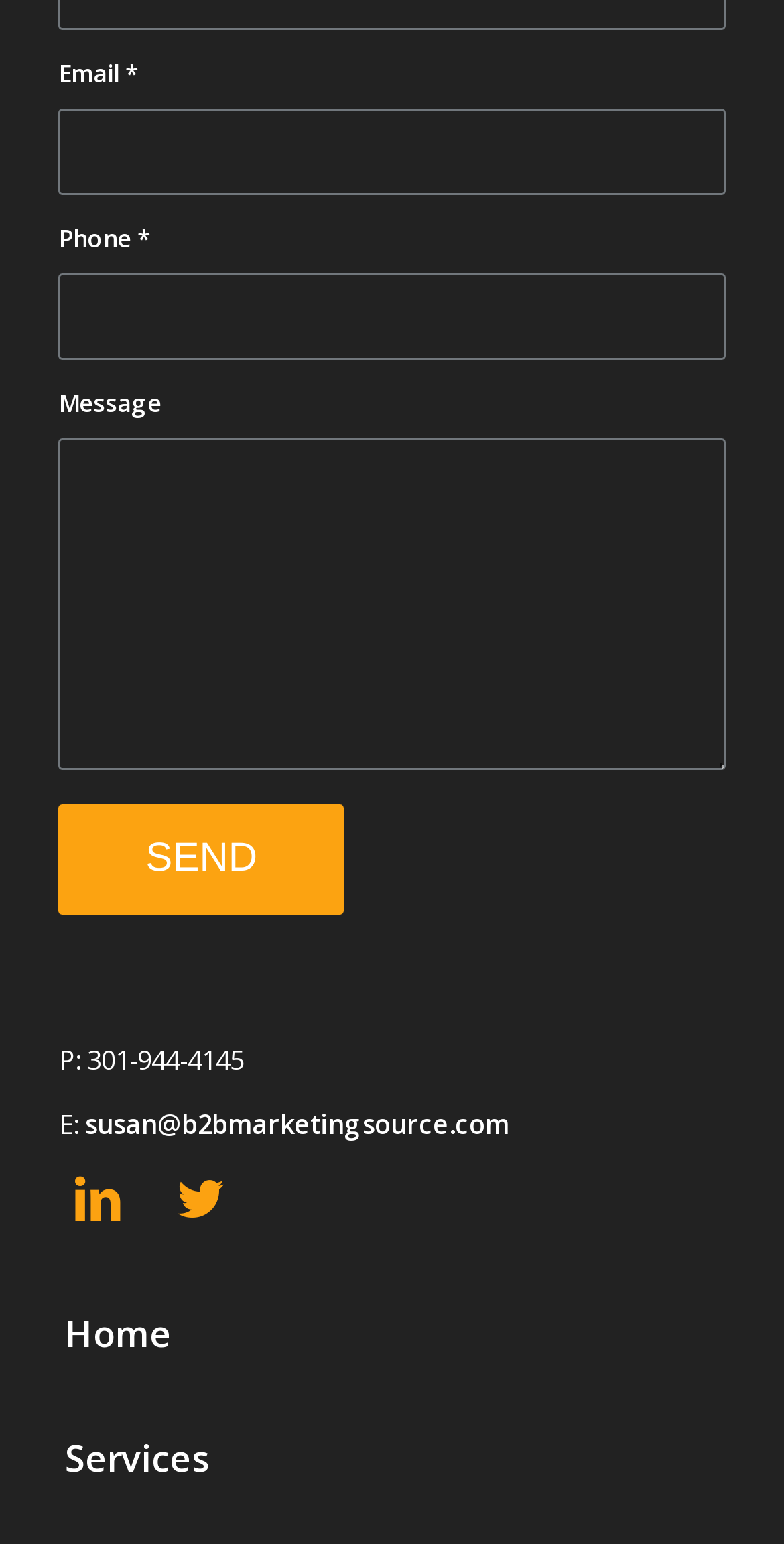Determine the bounding box coordinates of the target area to click to execute the following instruction: "Click the BullionVault link."

None